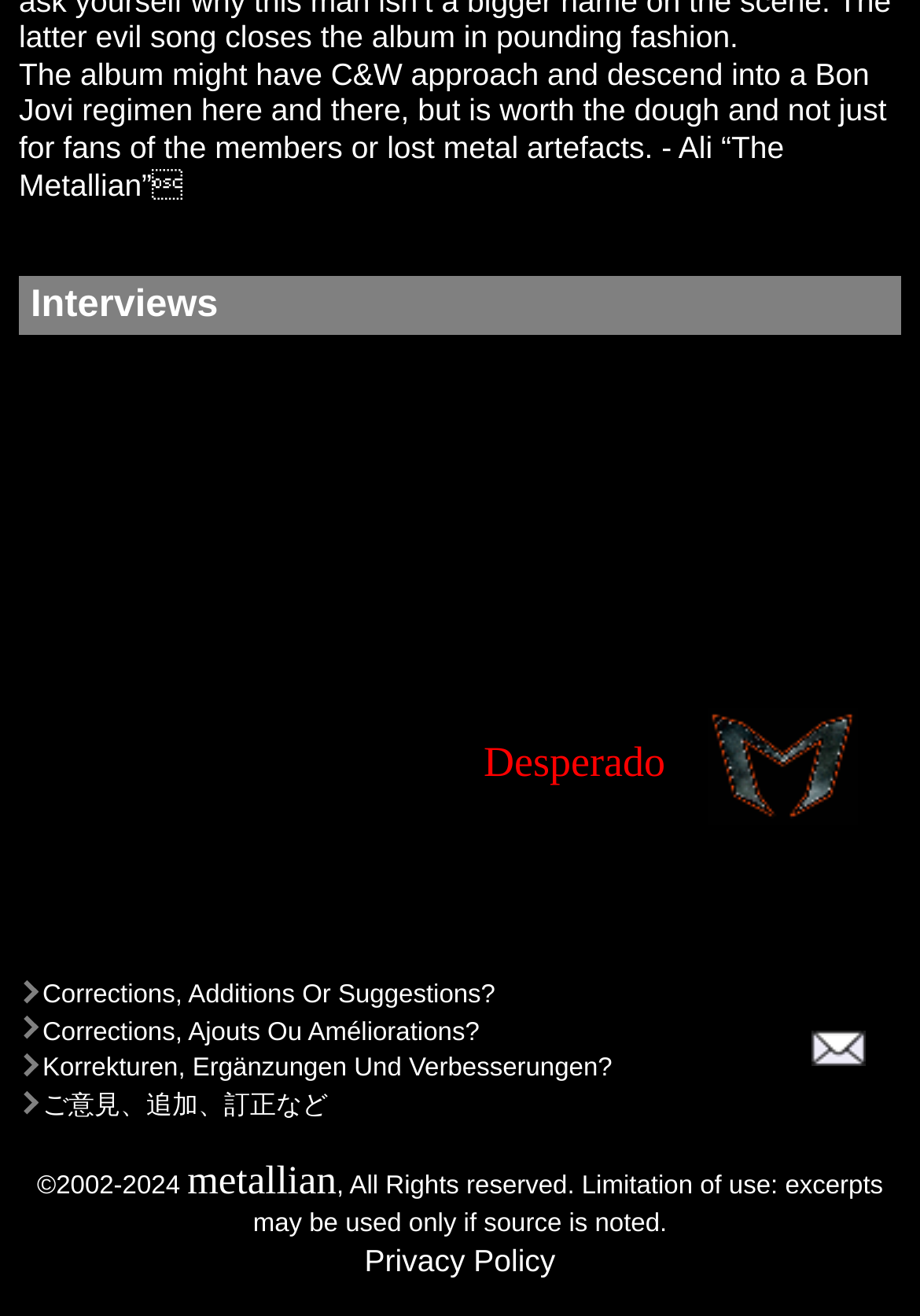What is the name of the website?
Please elaborate on the answer to the question with detailed information.

The name of the website can be found in the link element with the text 'metallian' located at coordinates [0.204, 0.88, 0.366, 0.914].